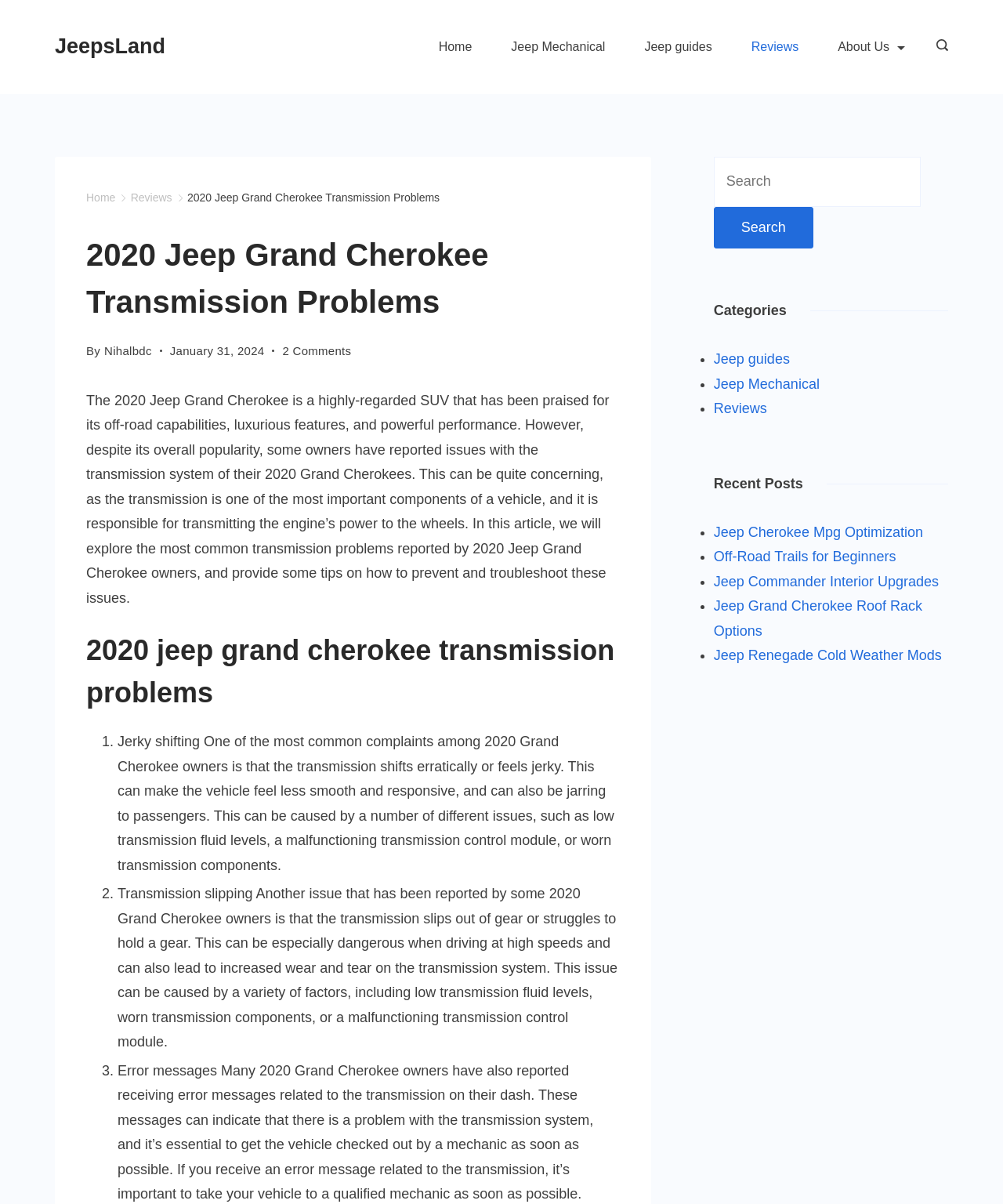What is the website's logo?
Give a single word or phrase answer based on the content of the image.

JeepsLand